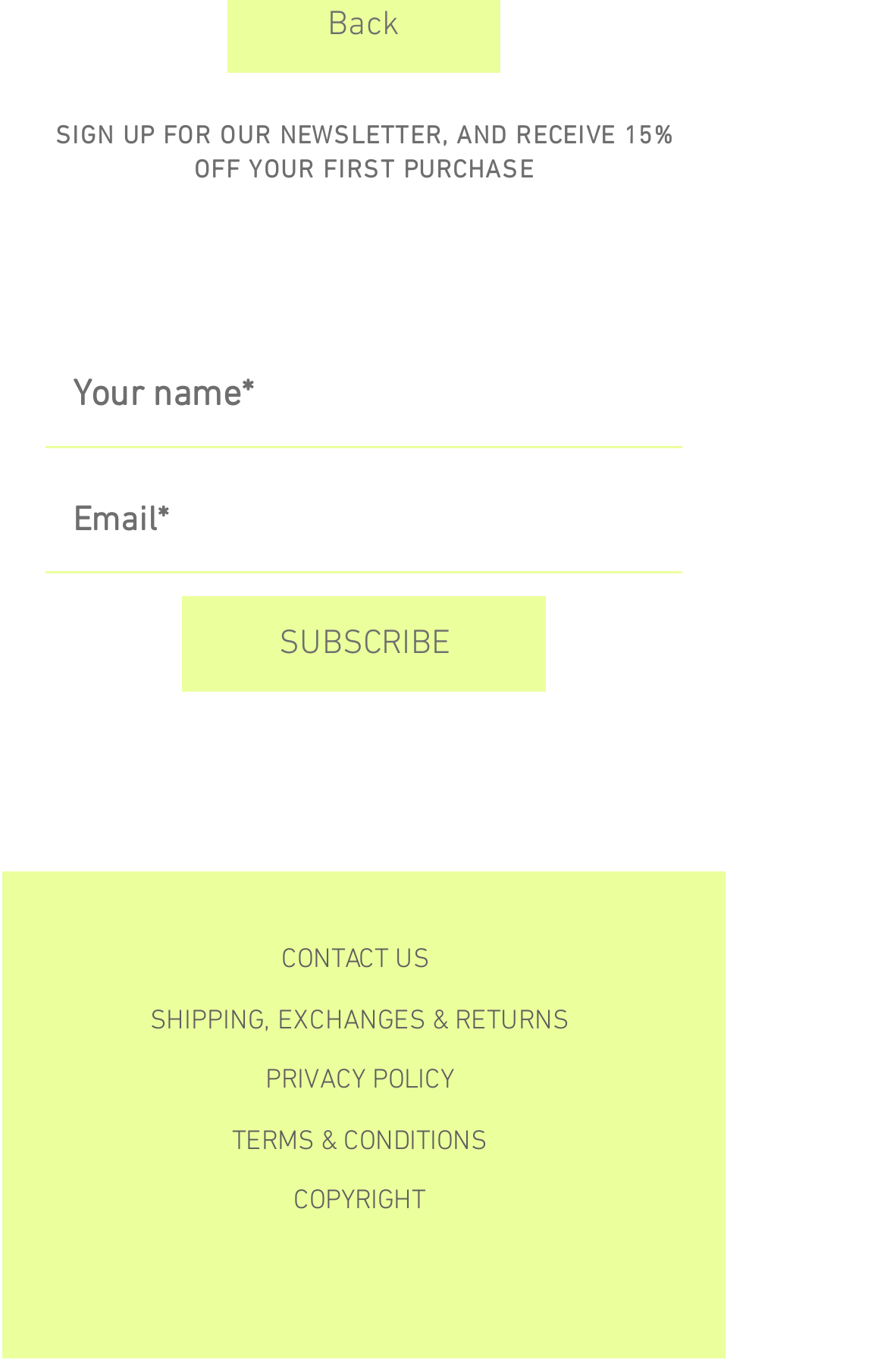Using the information in the image, give a detailed answer to the following question: How many social media links are there?

The social media links can be found in the 'Social Bar' list at the bottom of the webpage. There are two links, one for Facebook and one for Instagram.